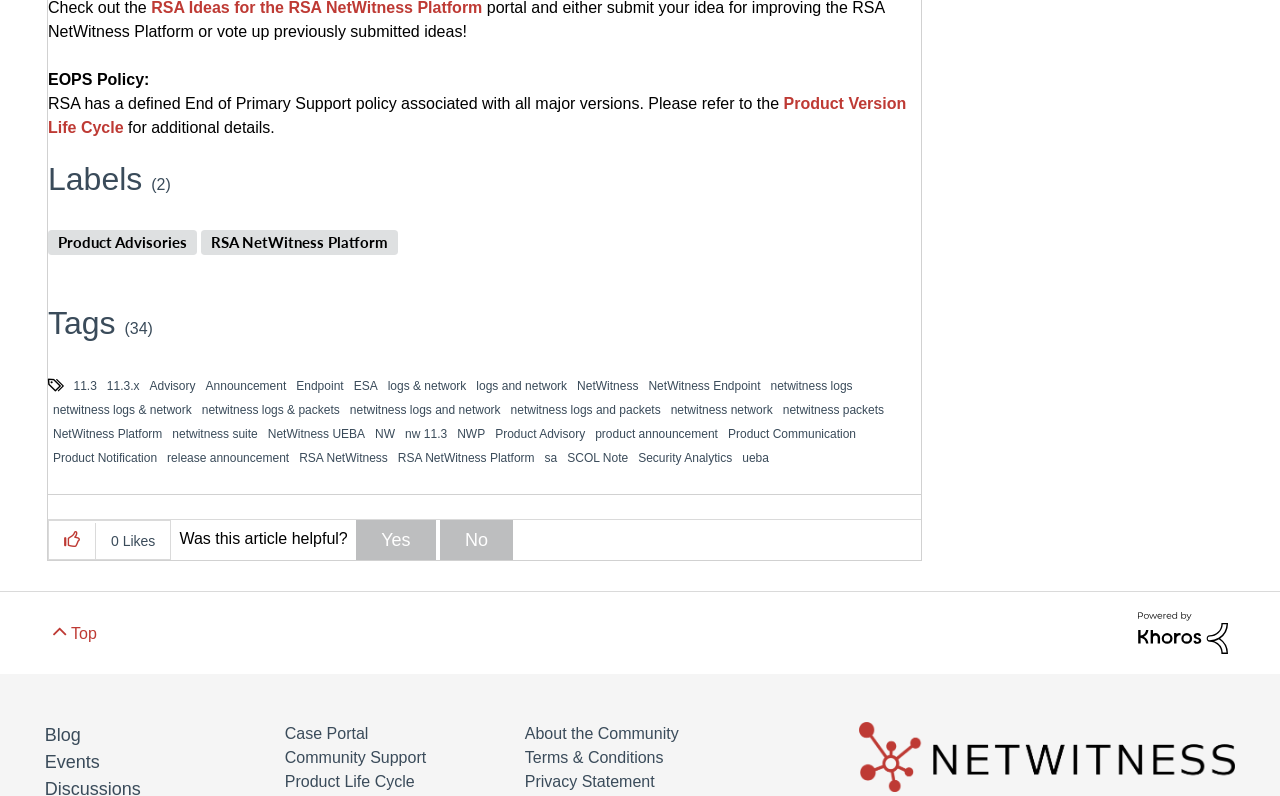Identify the bounding box coordinates of the clickable section necessary to follow the following instruction: "Click on the 'Tags (34)' heading". The coordinates should be presented as four float numbers from 0 to 1, i.e., [left, top, right, bottom].

[0.038, 0.382, 0.719, 0.456]